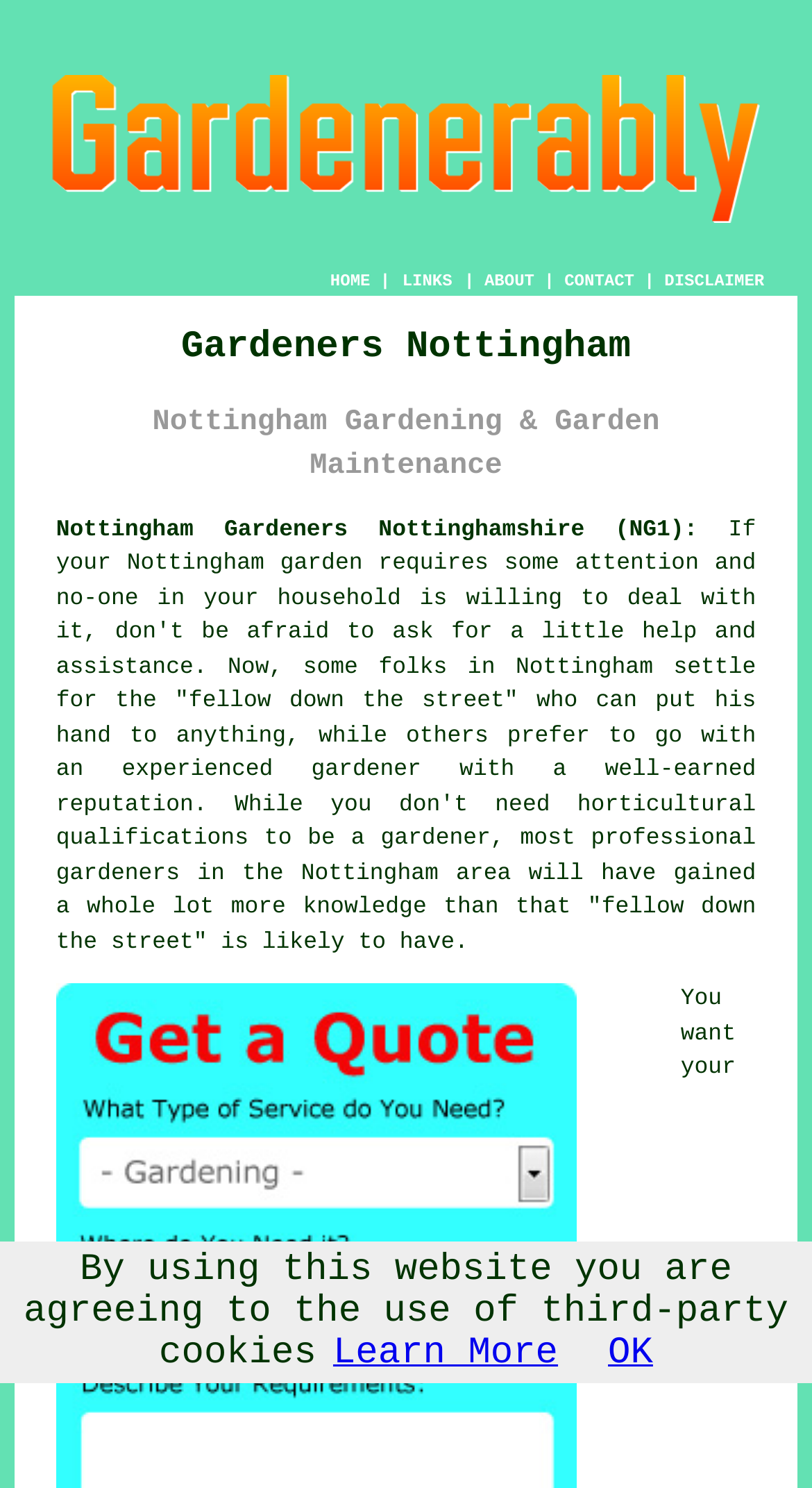How many navigation links are there in the top menu?
From the image, respond using a single word or phrase.

5